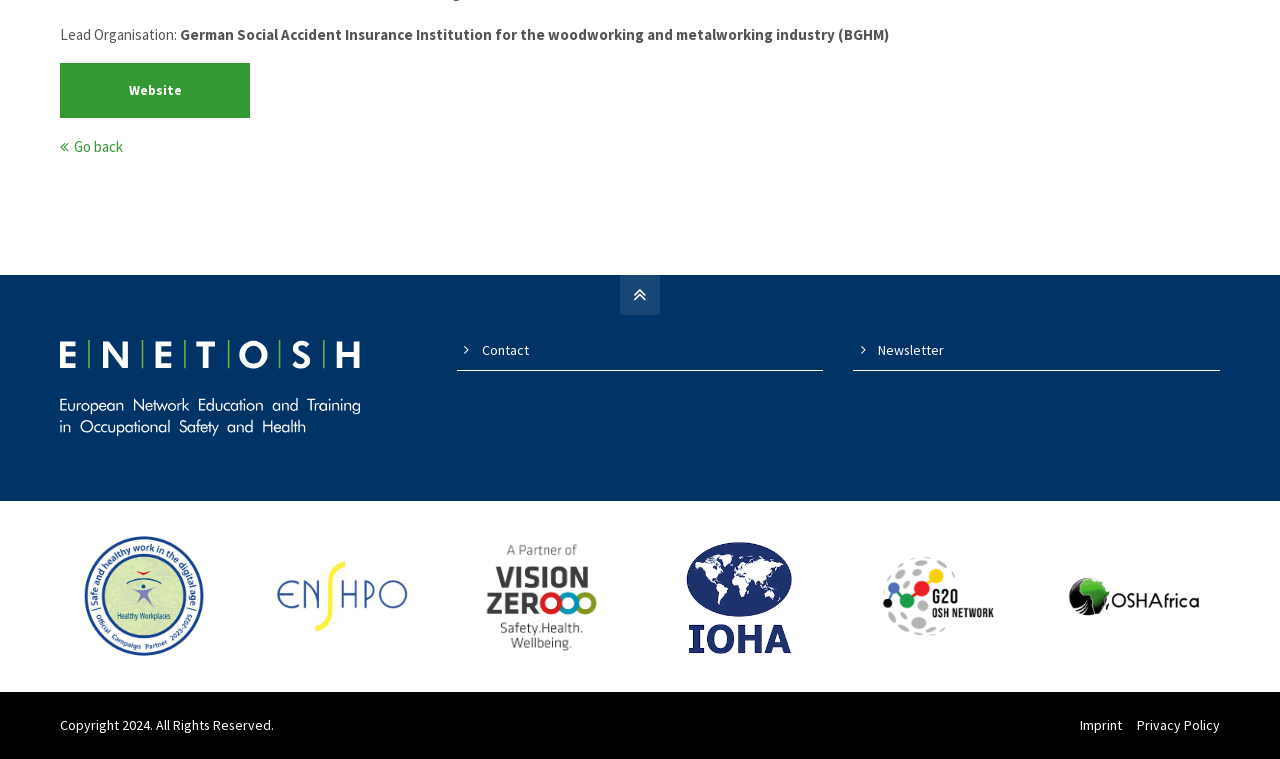Given the element description "parent_node: Contact" in the screenshot, predict the bounding box coordinates of that UI element.

[0.484, 0.362, 0.516, 0.415]